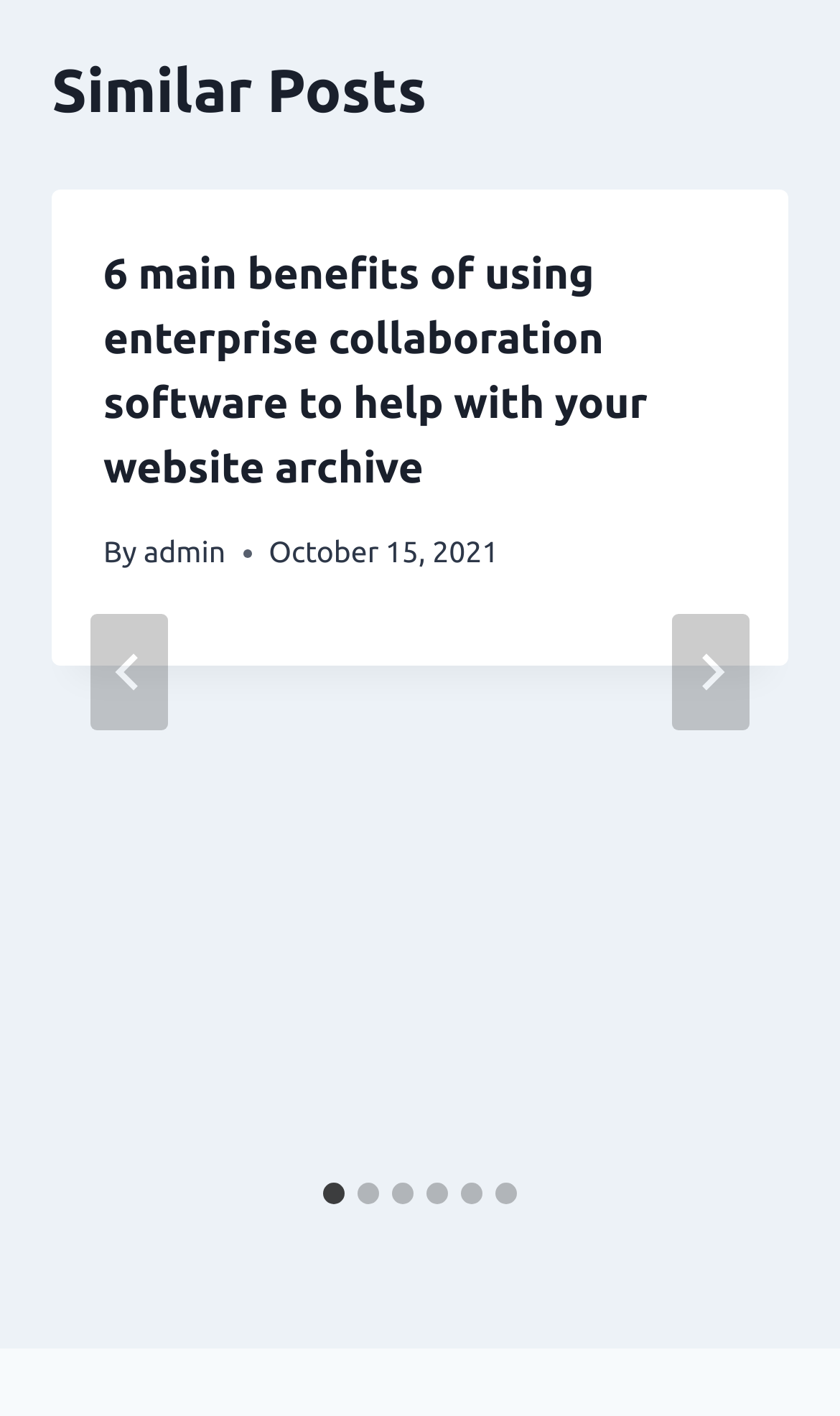Who is the author of the first article?
Please give a detailed and elaborate answer to the question based on the image.

I found the author's name by looking at the link element inside the article element, which is labeled as 'admin'.